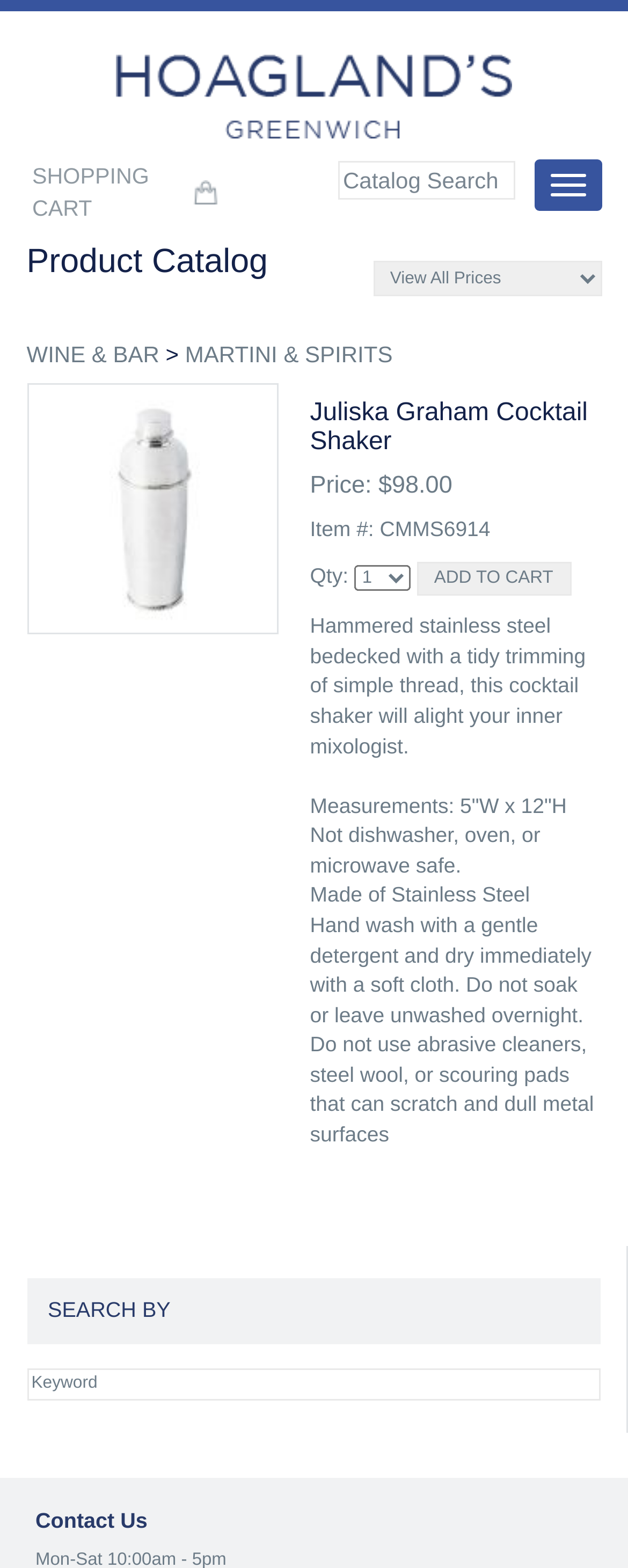Determine the bounding box coordinates for the clickable element required to fulfill the instruction: "View shopping cart". Provide the coordinates as four float numbers between 0 and 1, i.e., [left, top, right, bottom].

[0.051, 0.105, 0.237, 0.14]